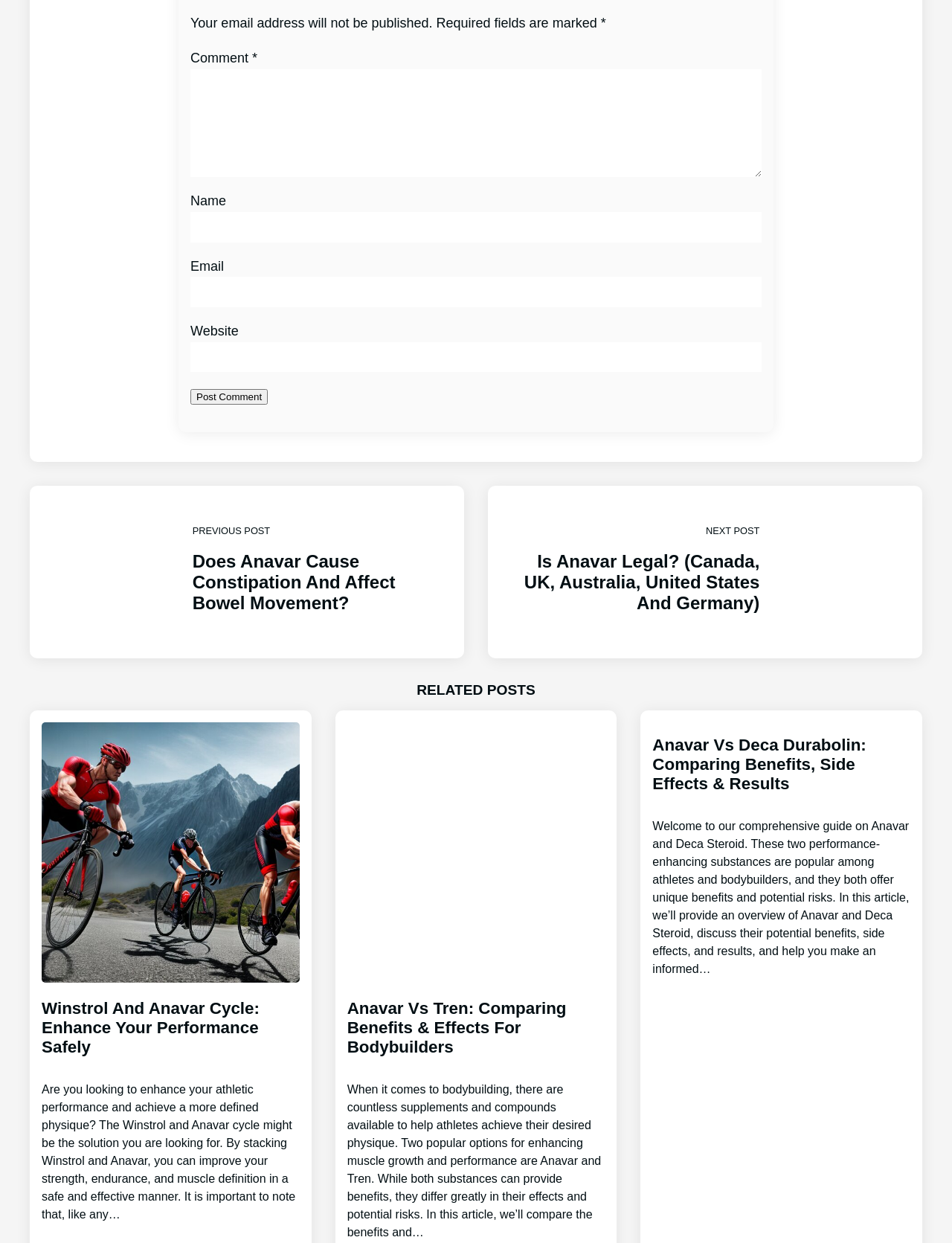Using the elements shown in the image, answer the question comprehensively: What is the topic of the current post?

I can see that the heading 'Does Anavar Cause Constipation And Affect Bowel Movement?' is present on the webpage, which suggests that the topic of the current post is related to Anavar and its effects on constipation and bowel movement.